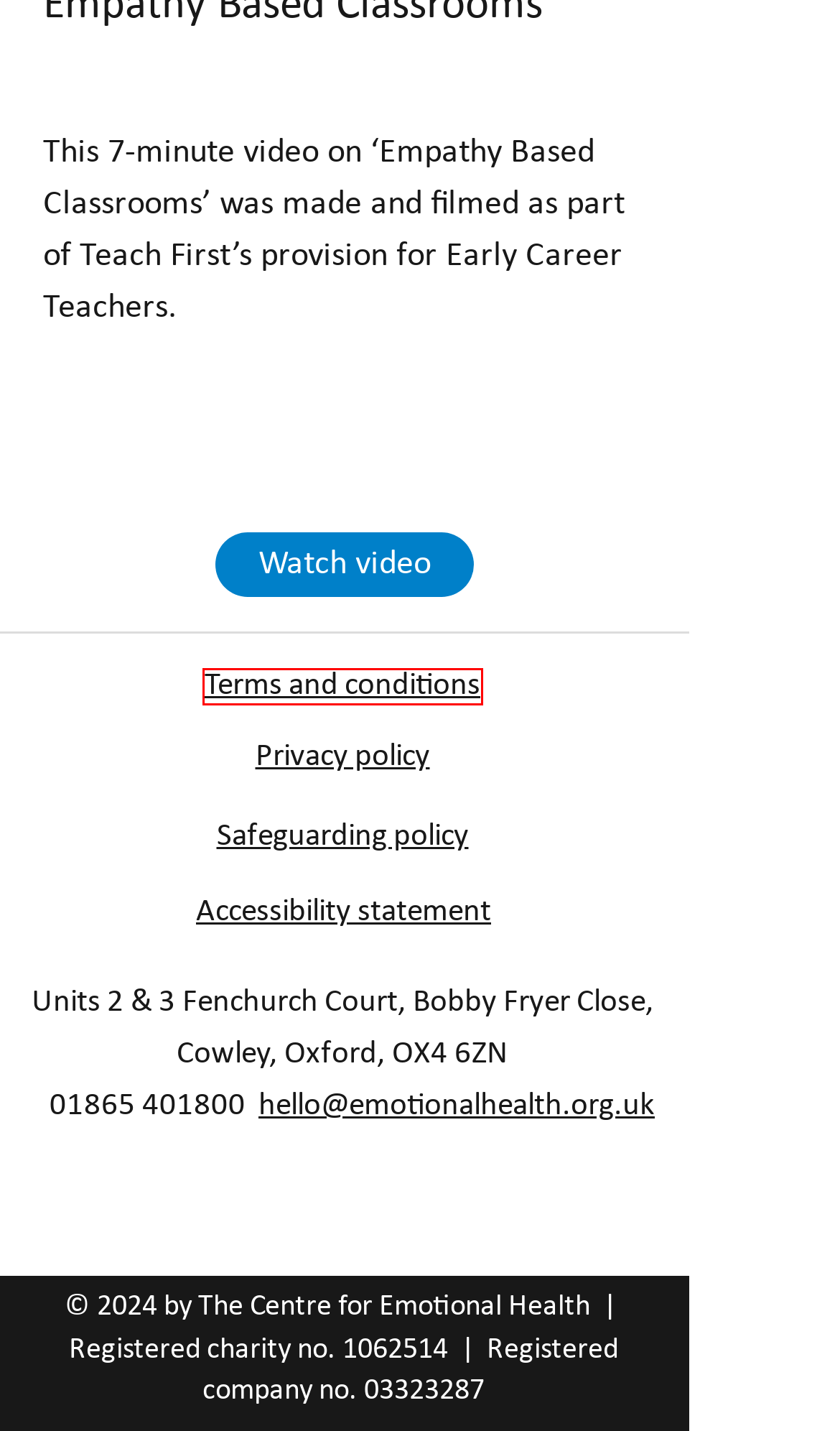You have been given a screenshot of a webpage with a red bounding box around a UI element. Select the most appropriate webpage description for the new webpage that appears after clicking the element within the red bounding box. The choices are:
A. Safeguarding Policy | Family Links | Emotional health for all
B. Accessibility Statement | Family Links | Emotional health for all
C. Teenagers in Schools | Family Links | Emotional Health Training
D. Terms and conditions | Family Links | Emotional health for all
E. At Home | Family Links | Emotional Health Training
F. Empathy Based Classrooms Video
G. At Work | Family Links | Emotional Health Training
H. Stress and the Brain in Children and Teenagers | Family Links | Emotional Health Training

D